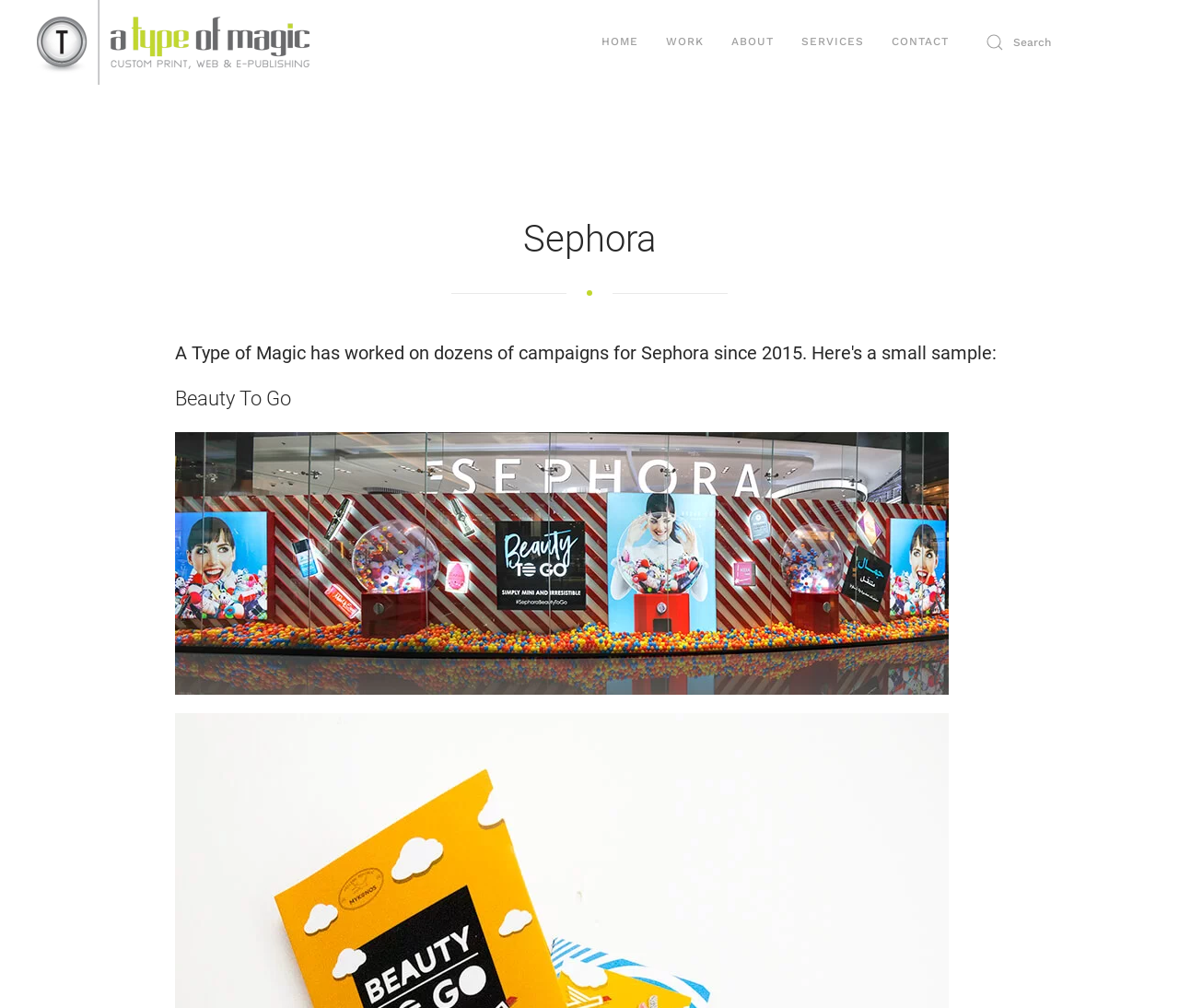Provide the bounding box coordinates of the UI element that matches the description: "Services".

[0.668, 0.005, 0.745, 0.079]